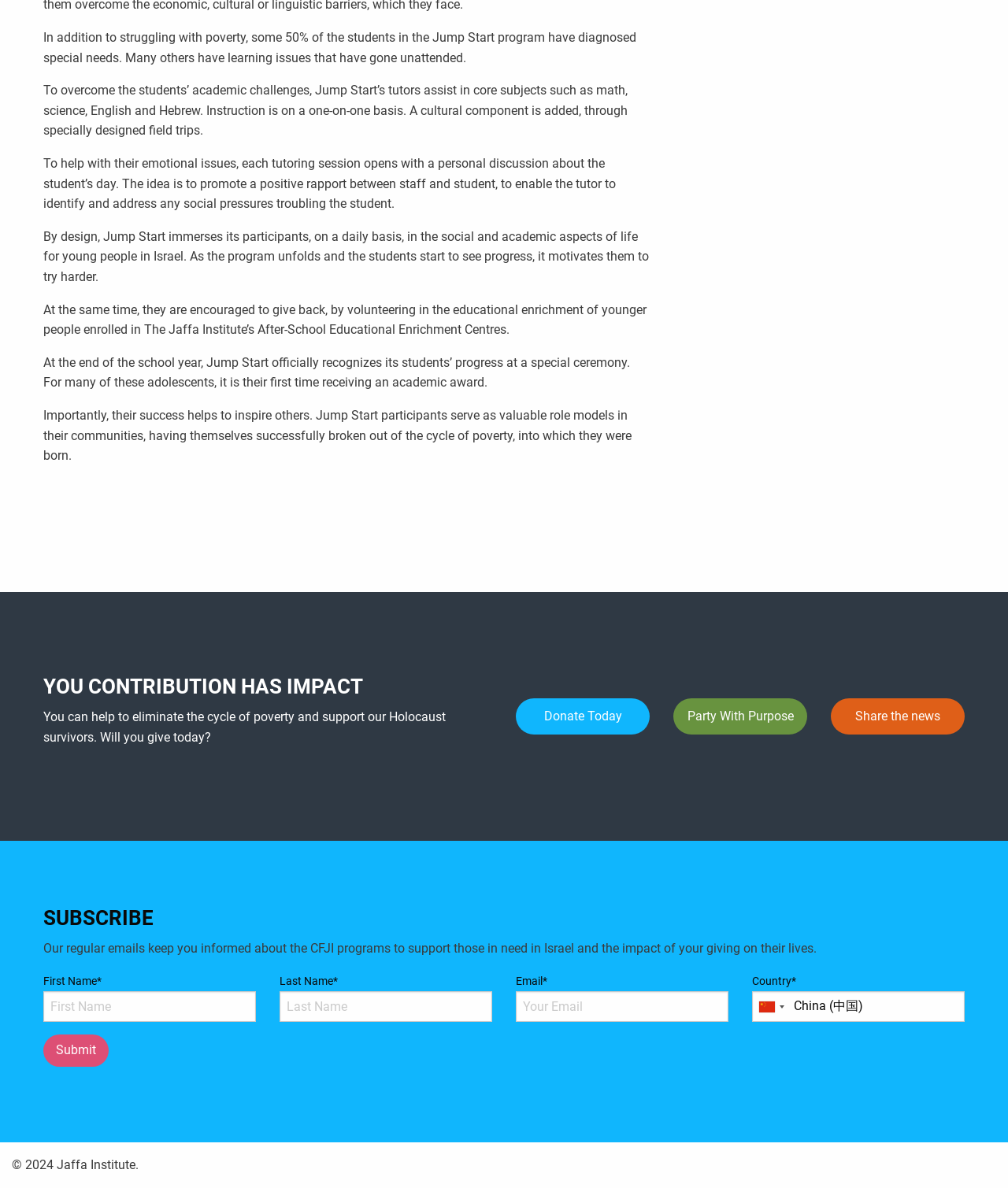What can be done to support Holocaust survivors?
Respond to the question with a single word or phrase according to the image.

Donate today